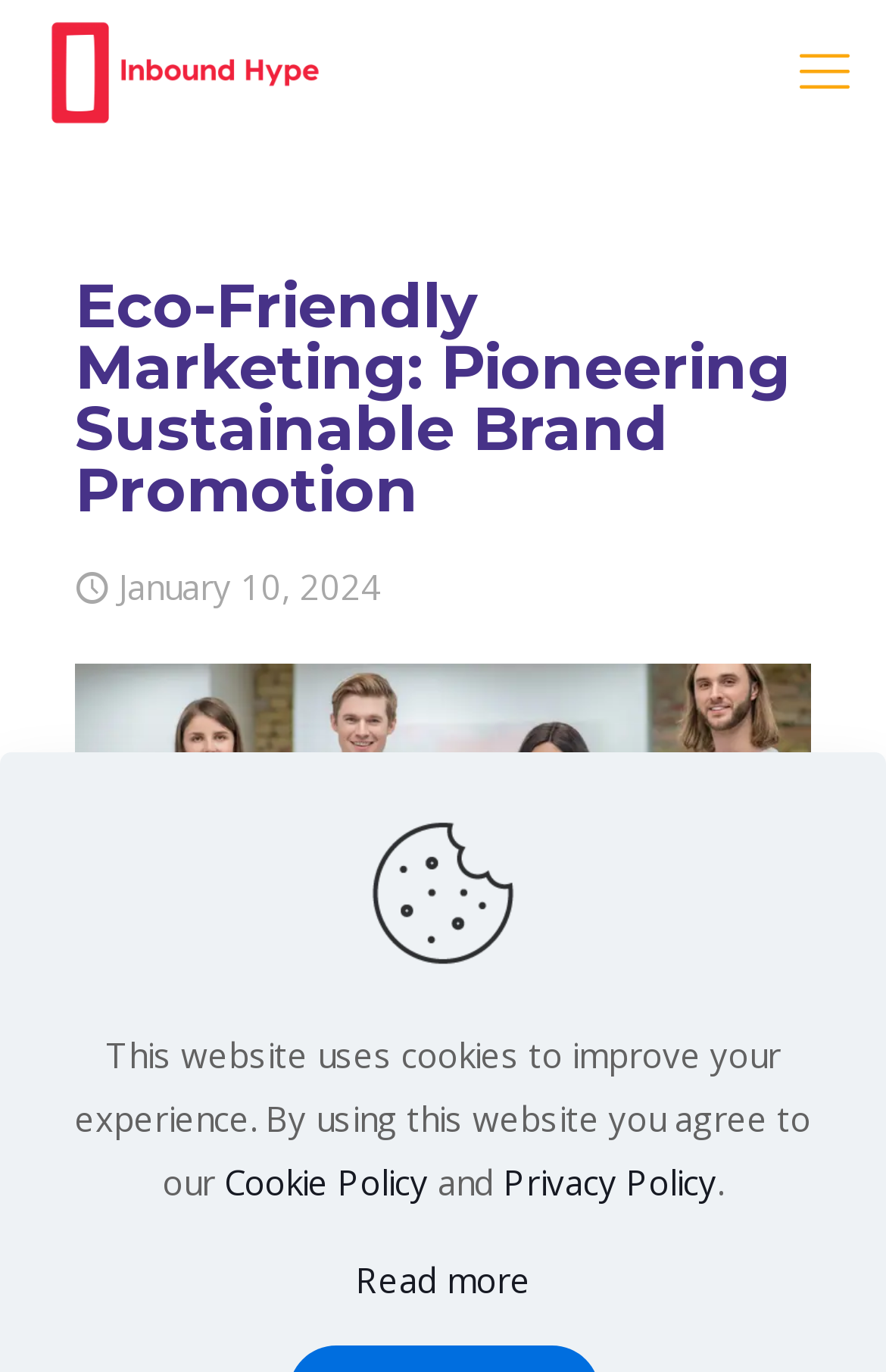Describe every aspect of the webpage in a detailed manner.

The webpage is about "Eco-Friendly Marketing: Pioneering Sustainable Brand Promotion" and appears to be a blog post. At the top left, there is the Inbound Hype logo, which is an image. On the top right, there is a mobile menu link. 

Below the logo, there is a header section that spans the entire width of the page. It contains the title of the blog post, "Eco-Friendly Marketing: Pioneering Sustainable Brand Promotion", which is also a link. The title is accompanied by the publication date, "January 10, 2024", and a "published" label. 

There is an image related to the blog post below the header section. The image is positioned in the middle of the page. 

Further down, there is a section that contains a table of contents, which is a layout table with a "Table of Contents" label and a "Toggle Table of Content" link. 

At the bottom of the page, there is a notice about the website's cookie policy, which states that by using the website, users agree to the cookie policy and privacy policy. There are links to the "Cookie Policy" and "Privacy Policy" pages. 

On the bottom right, there are links to contact the website through various channels, including phone, email, WhatsApp, and Facebook Messenger. There is also a "Read more" link.